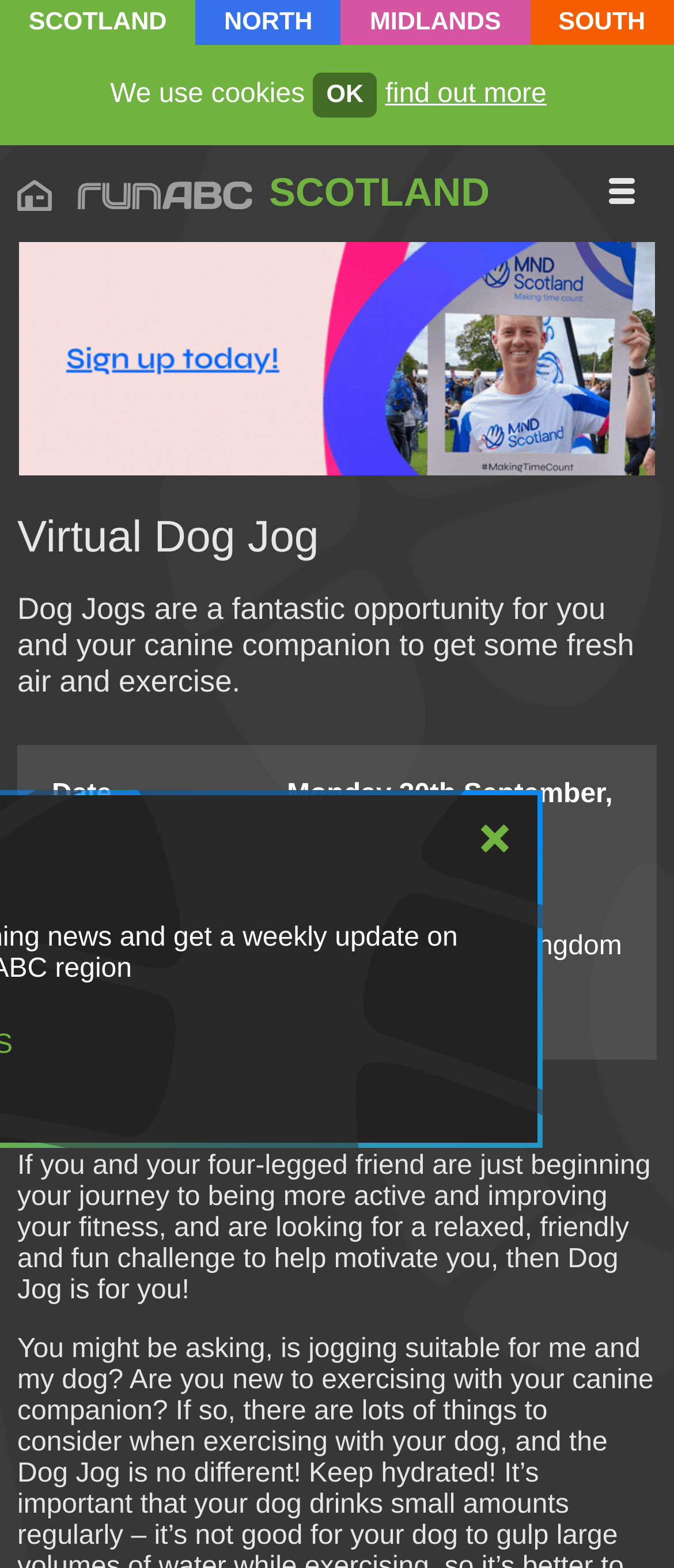Please identify the bounding box coordinates for the region that you need to click to follow this instruction: "View the 'MND Scotland EMF 24' event".

[0.026, 0.154, 0.974, 0.304]